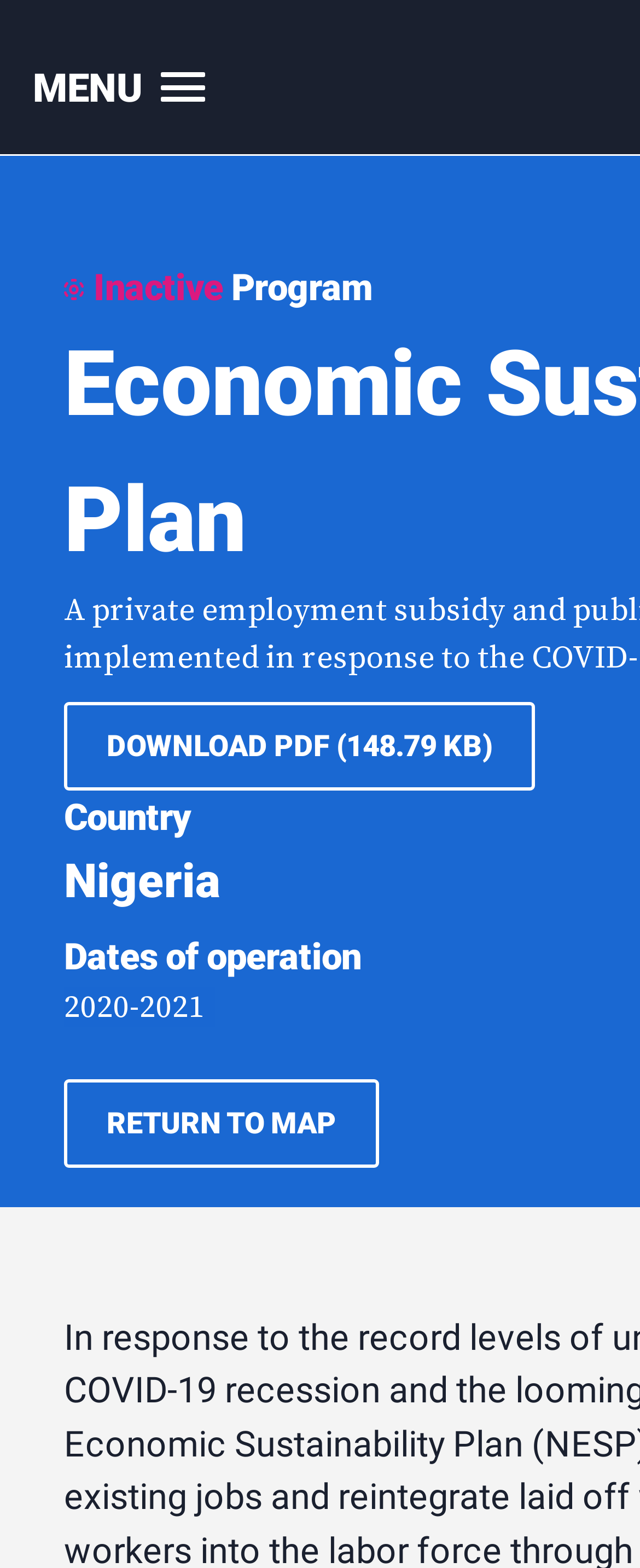Extract the heading text from the webpage.

Economic Sustainability Plan